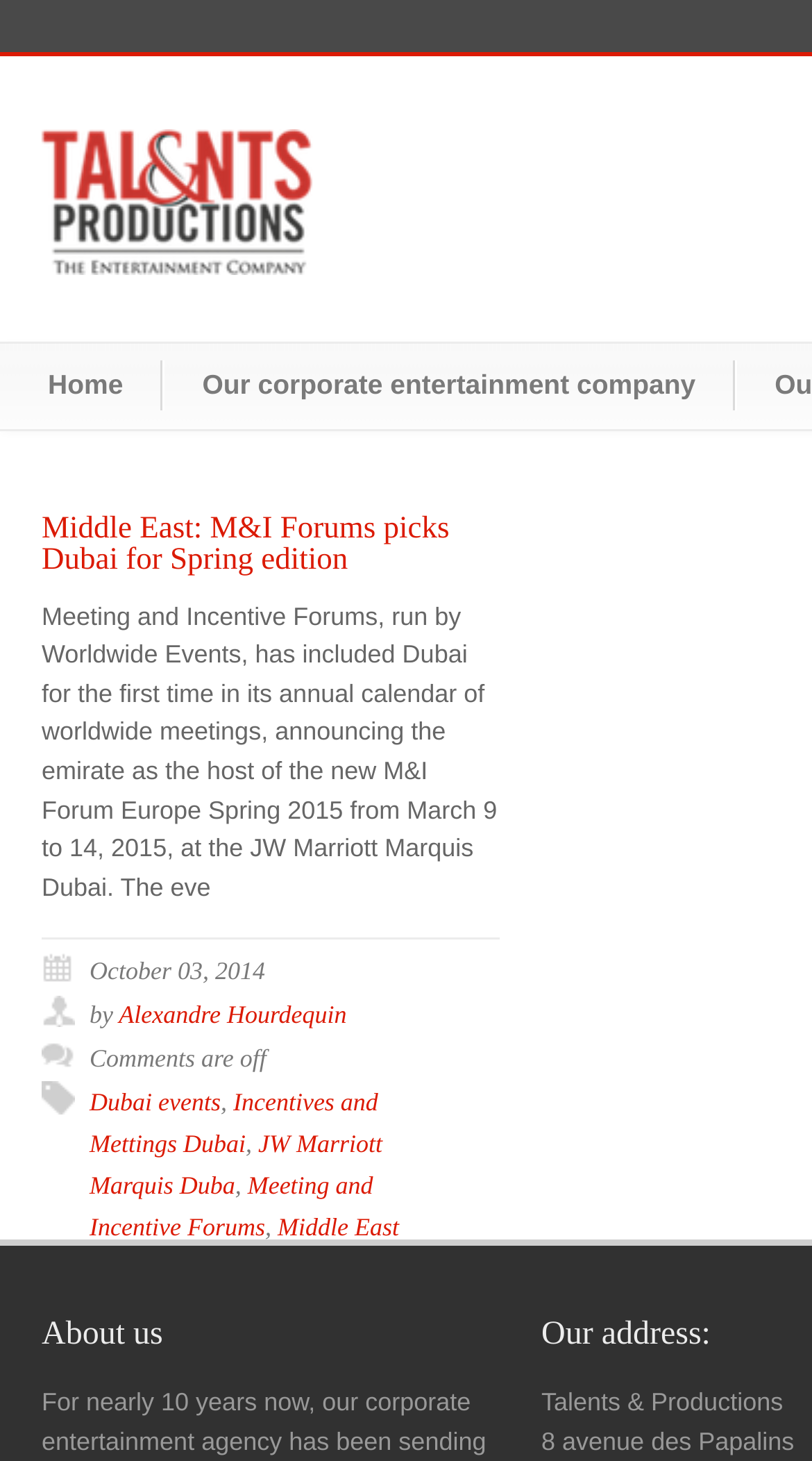Refer to the screenshot and answer the following question in detail:
What is the company mentioned in the article?

I determined the company by analyzing the text content of the article, specifically the mention of 'Meeting and Incentive Forums' as the organizer of the M&I Forum Europe Spring 2015 event.